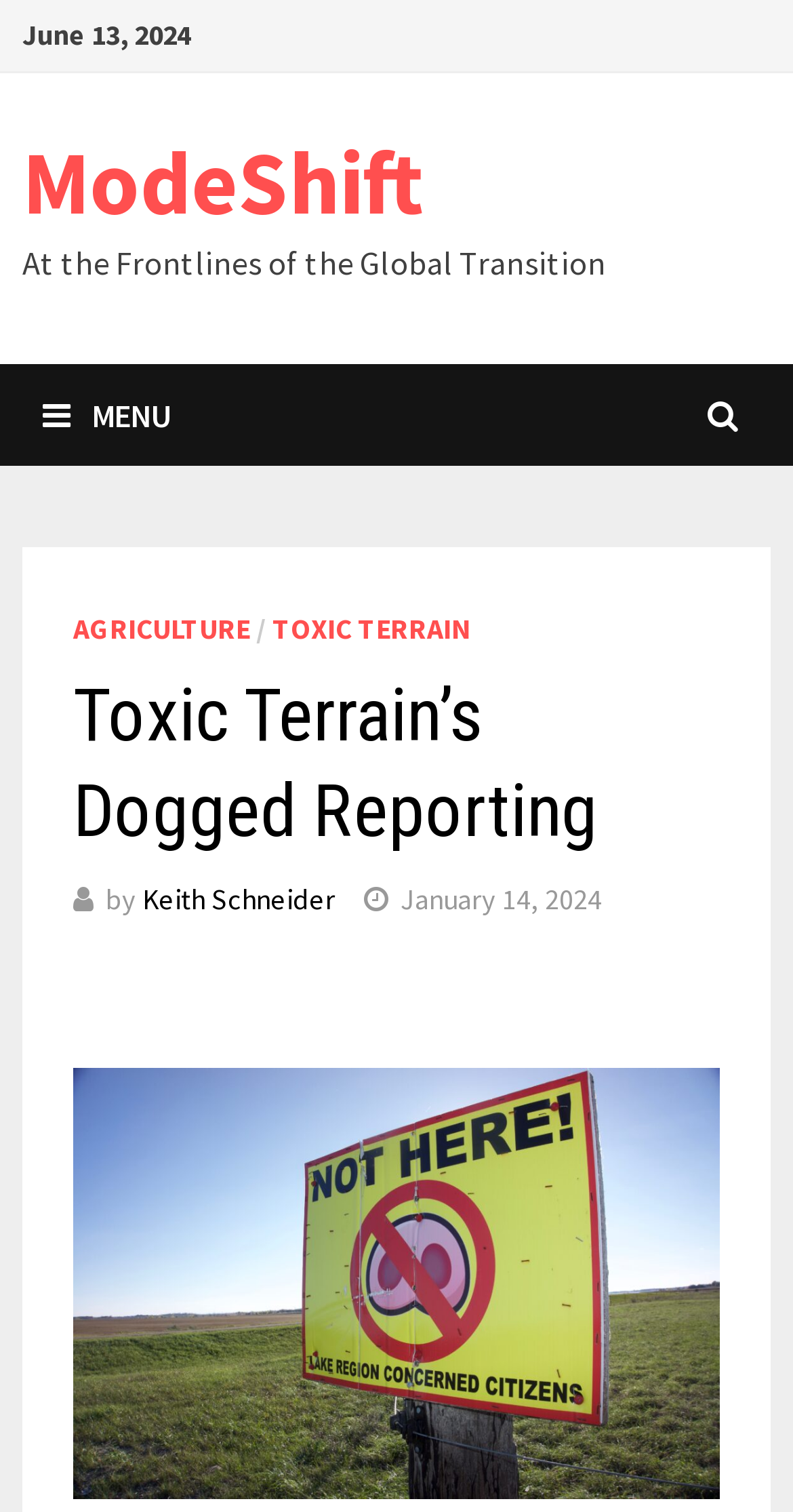Please find and provide the title of the webpage.

Toxic Terrain’s Dogged Reporting